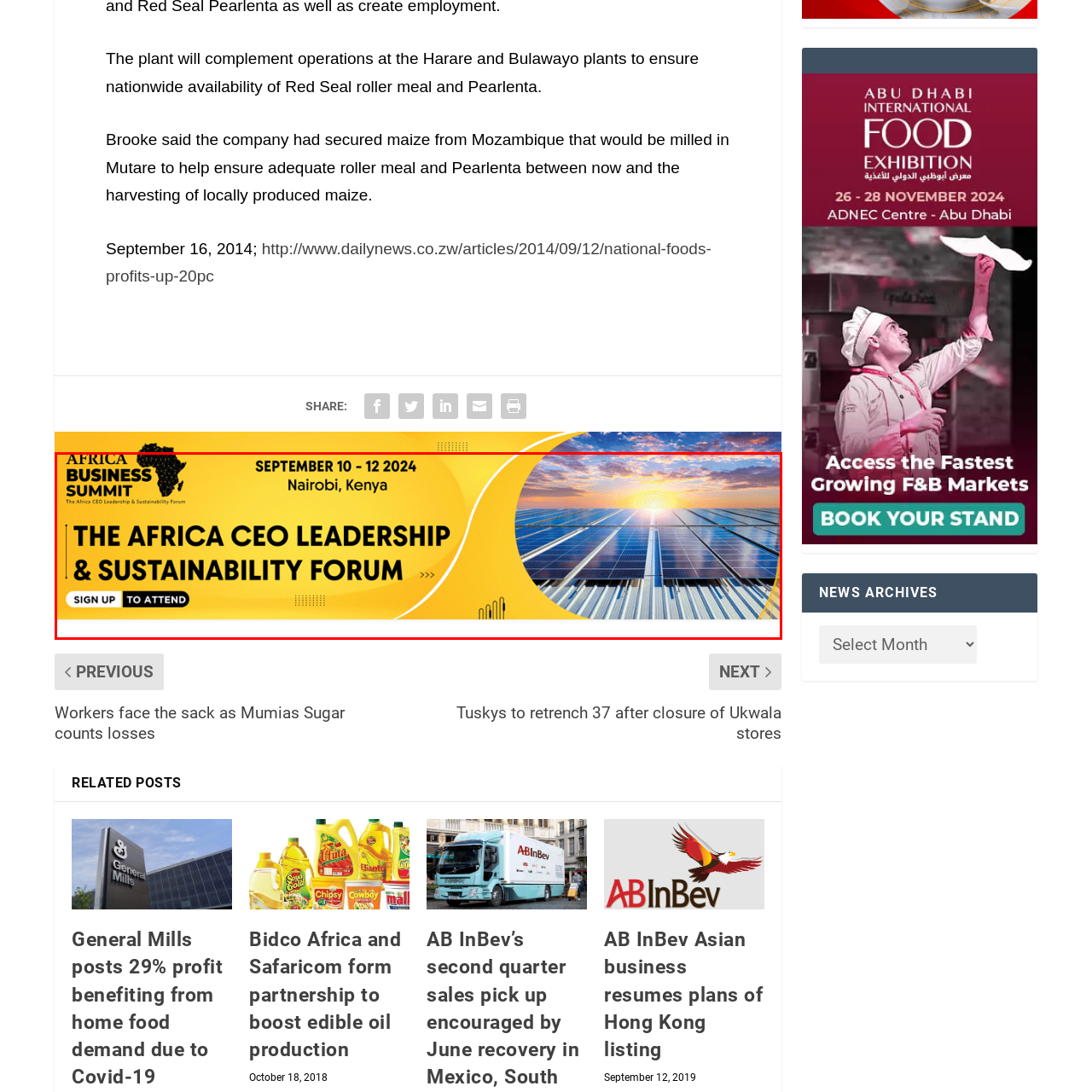Please scrutinize the image encapsulated by the red bounding box and provide an elaborate answer to the next question based on the details in the image: What is the background image of the banner?

The background of the banner includes a striking visual of solar panels reflecting the warm glow of a sunrise, symbolizing innovation and renewable energy.